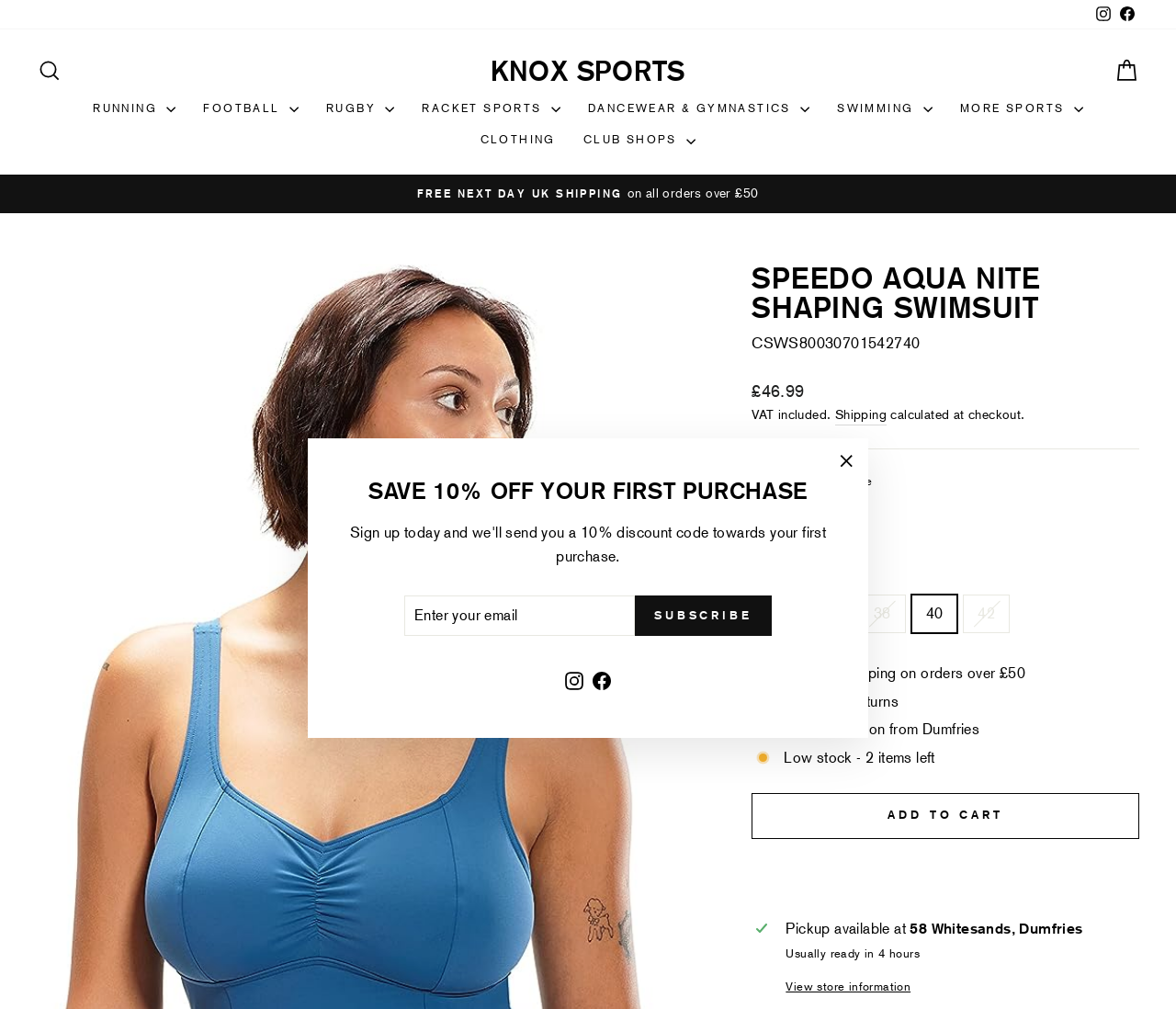Identify the bounding box coordinates of the element that should be clicked to fulfill this task: "View cart". The coordinates should be provided as four float numbers between 0 and 1, i.e., [left, top, right, bottom].

[0.938, 0.05, 0.978, 0.089]